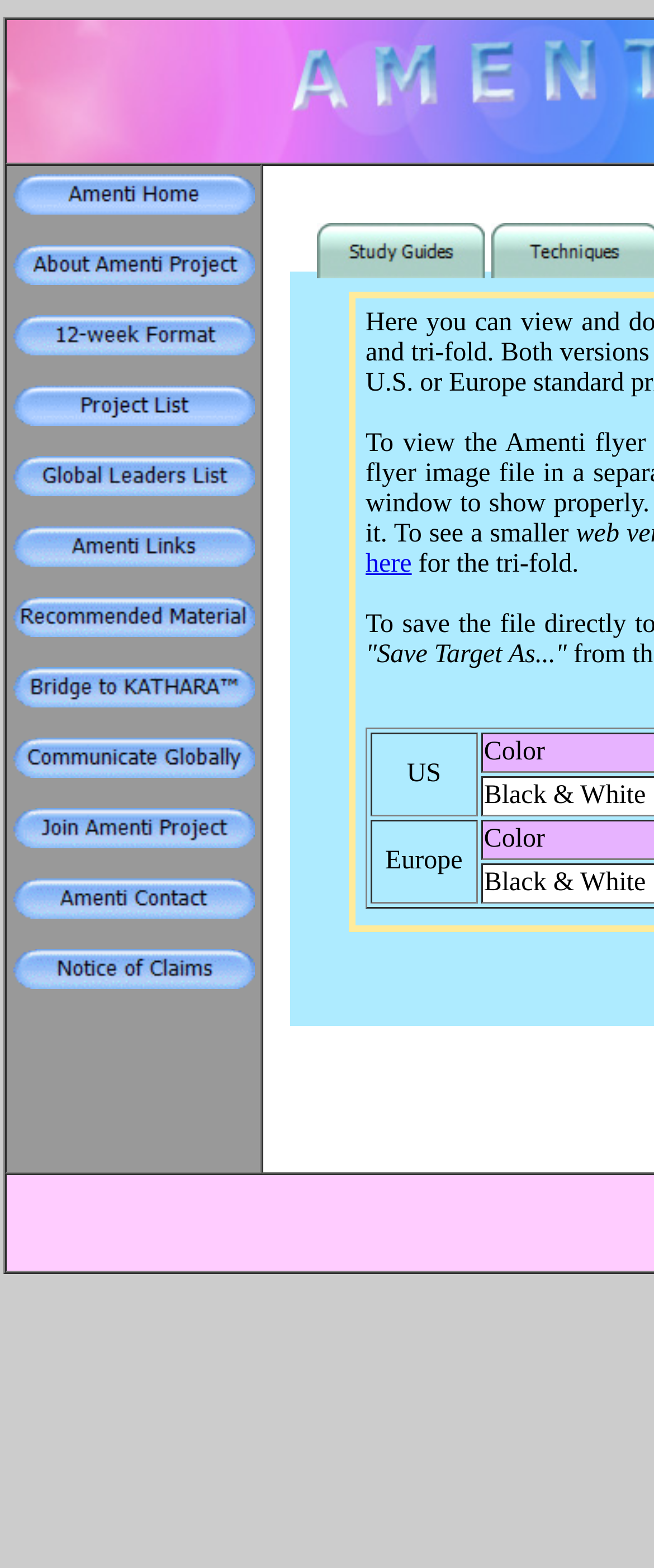How many links are there in the top-left grid?
Look at the image and respond with a single word or a short phrase.

12